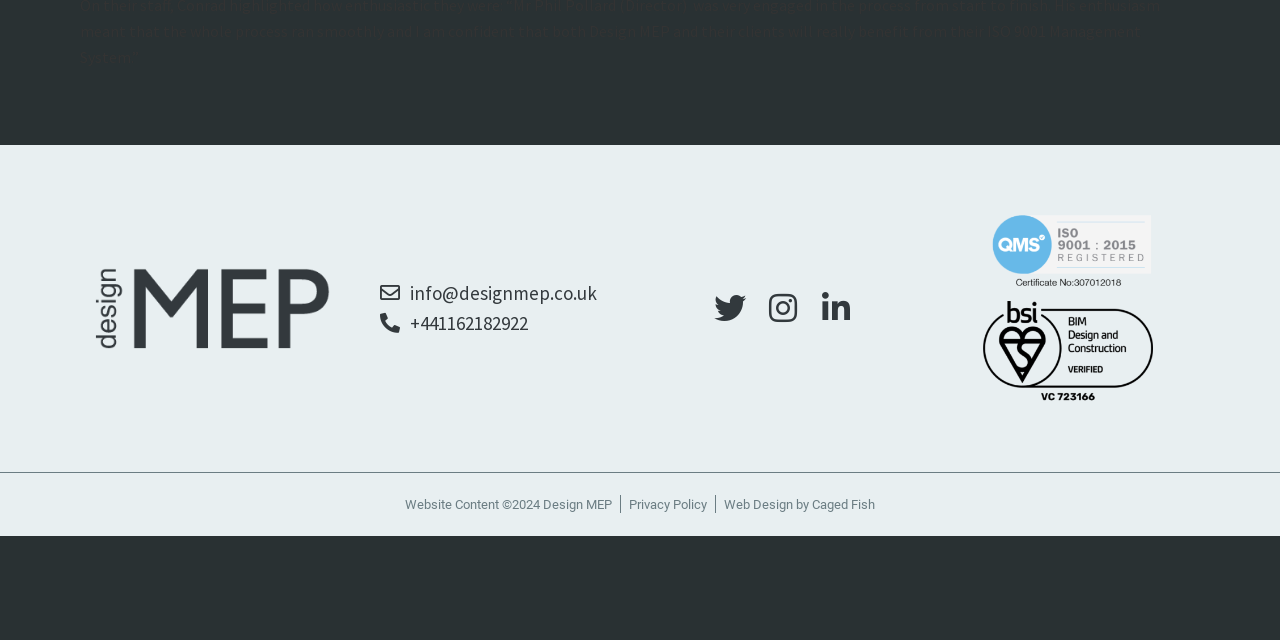Bounding box coordinates are specified in the format (top-left x, top-left y, bottom-right x, bottom-right y). All values are floating point numbers bounded between 0 and 1. Please provide the bounding box coordinate of the region this sentence describes: Linkedin-in

[0.64, 0.457, 0.665, 0.507]